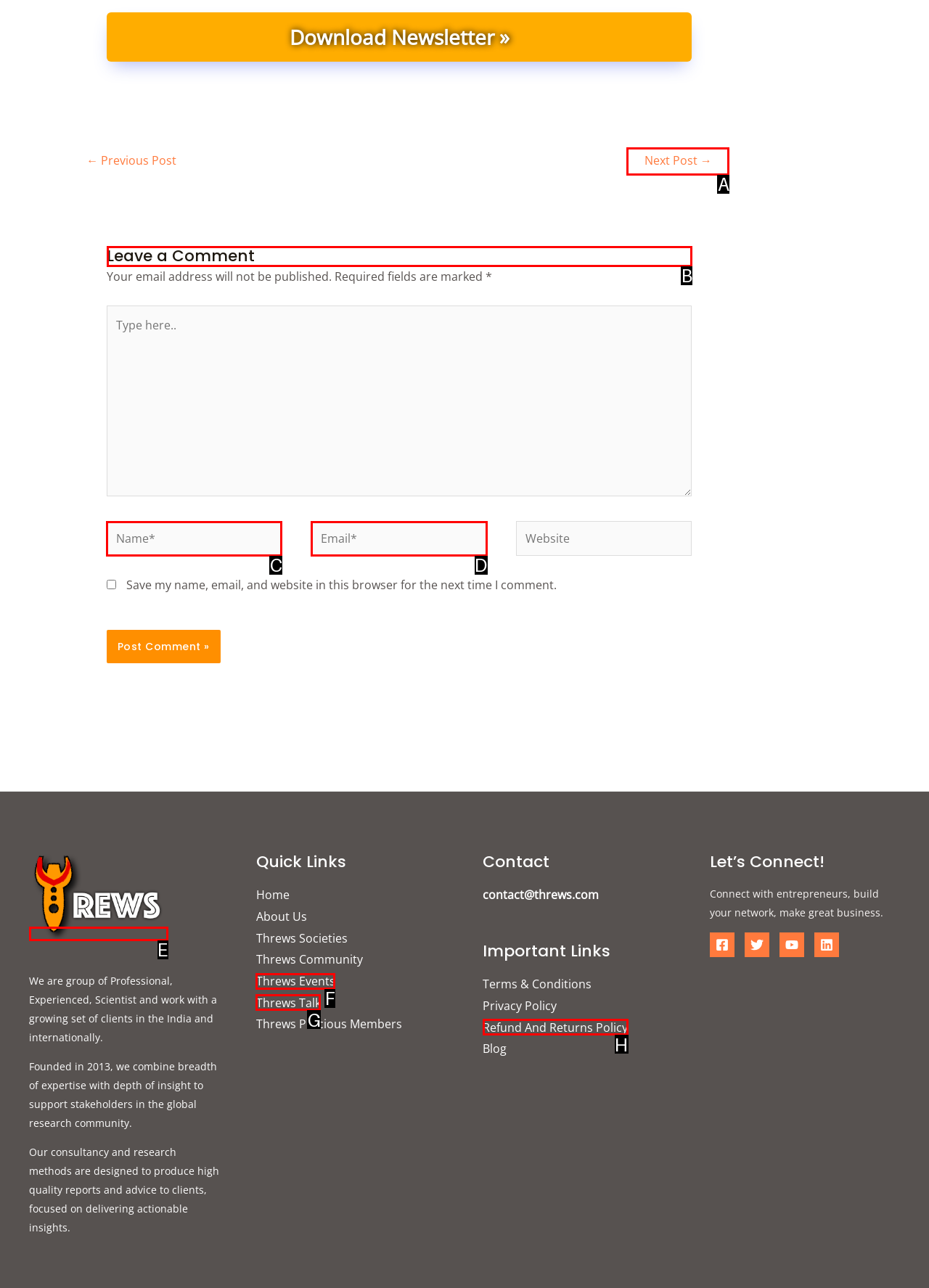Identify the correct option to click in order to complete this task: Leave a comment
Answer with the letter of the chosen option directly.

B